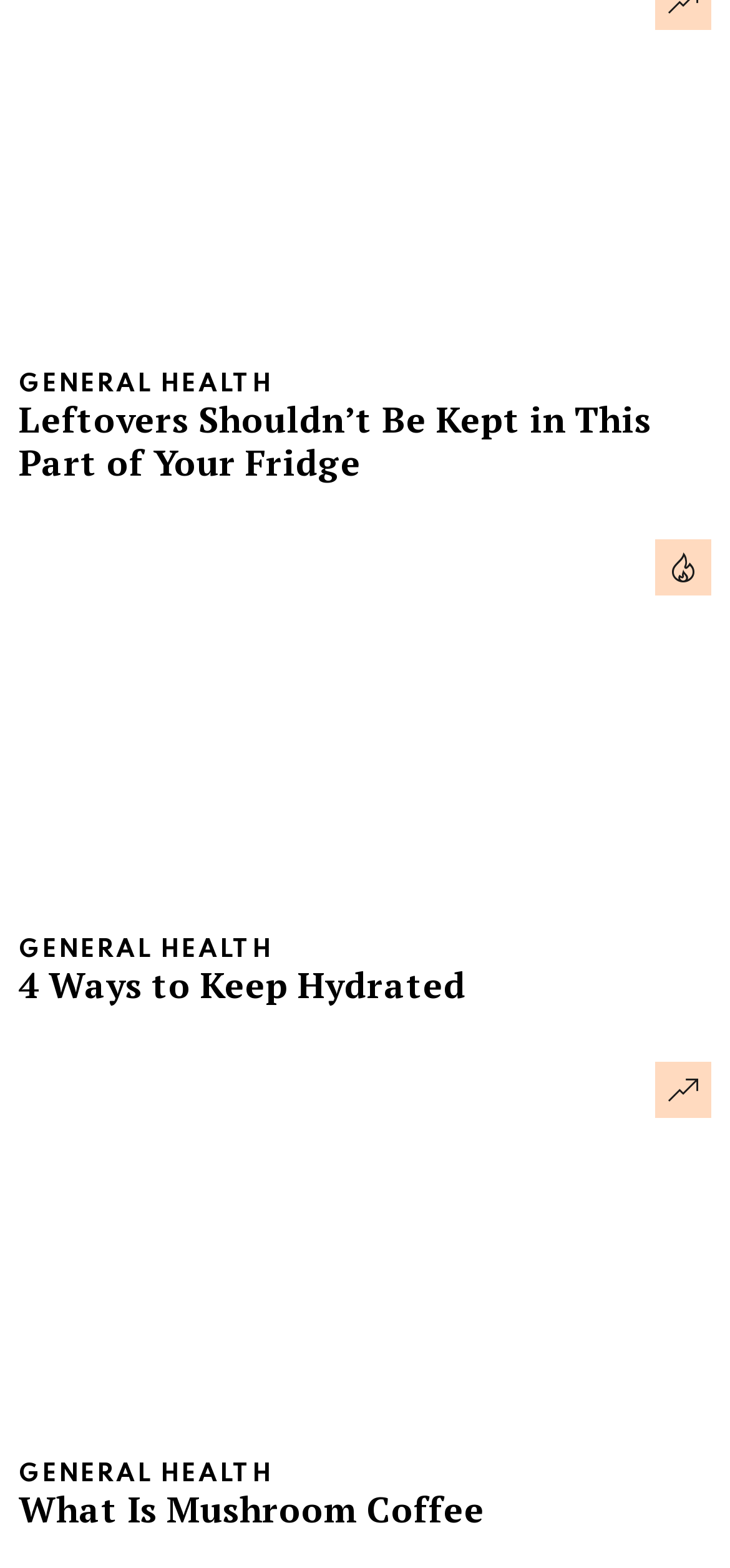Identify the bounding box coordinates of the region that should be clicked to execute the following instruction: "Click on the 'GENERAL HEALTH' link".

[0.026, 0.236, 0.374, 0.256]